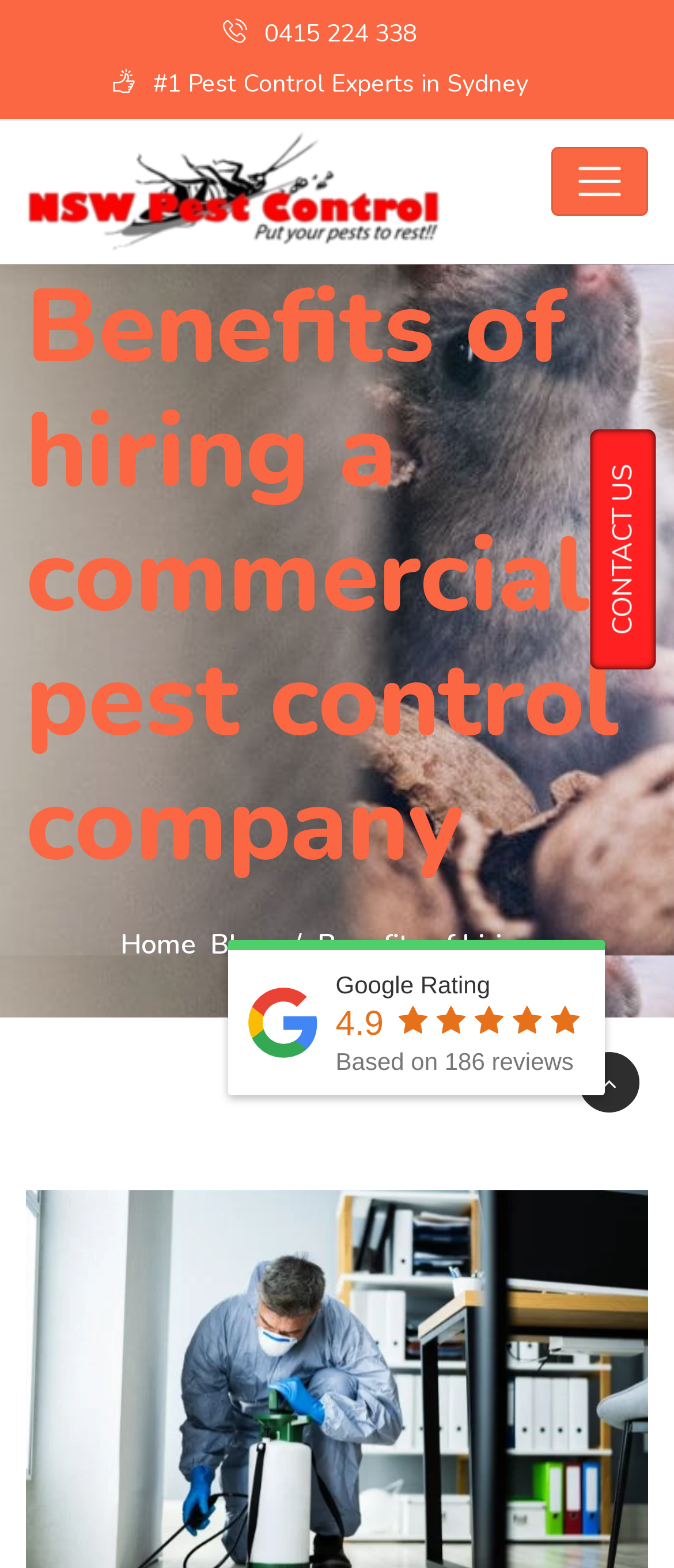Use a single word or phrase to answer this question: 
What is the current page about?

Benefits of hiring a commercial pest control company